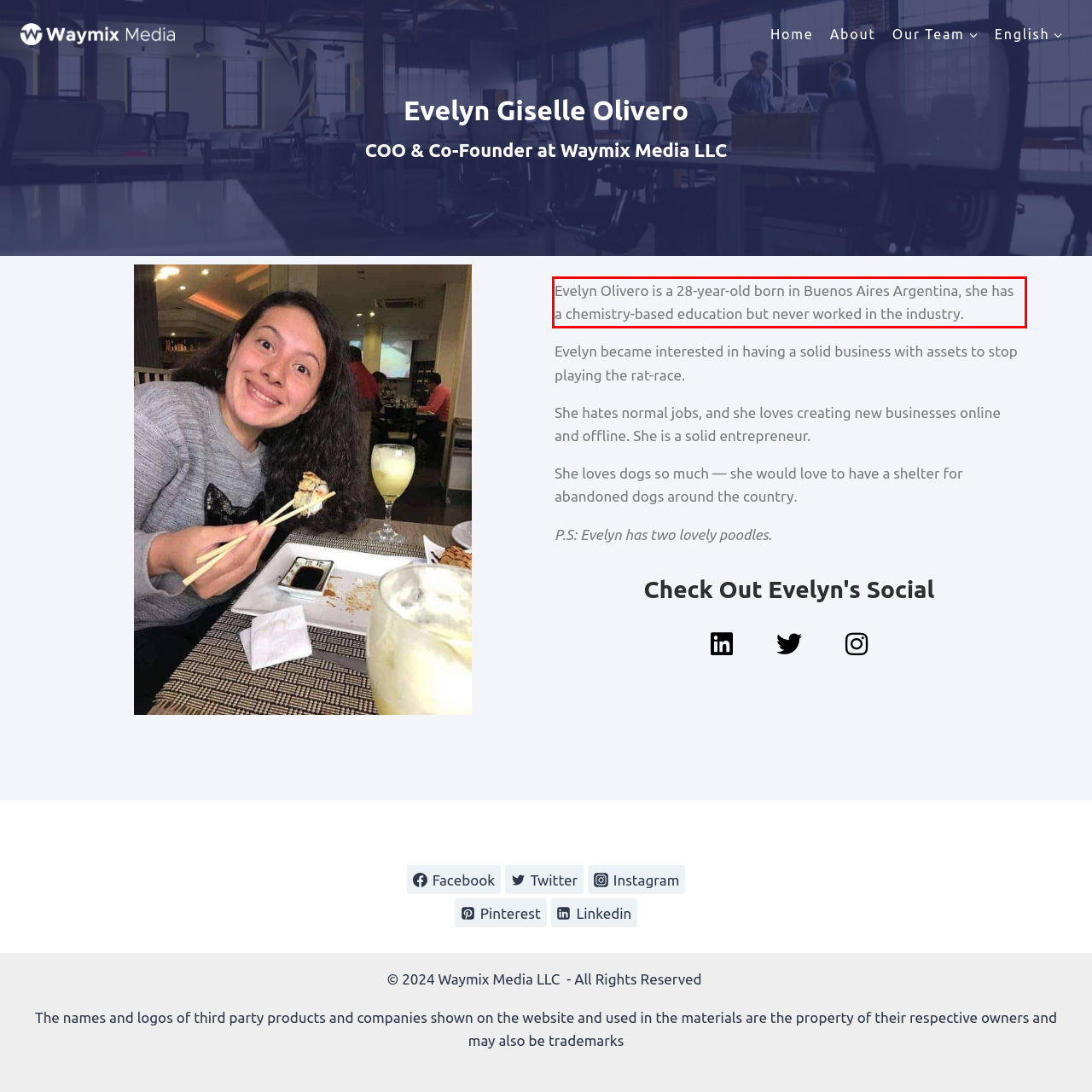Please look at the webpage screenshot and extract the text enclosed by the red bounding box.

Evelyn Olivero is a 28-year-old born in Buenos Aires Argentina, she has a chemistry-based education but never worked in the industry.